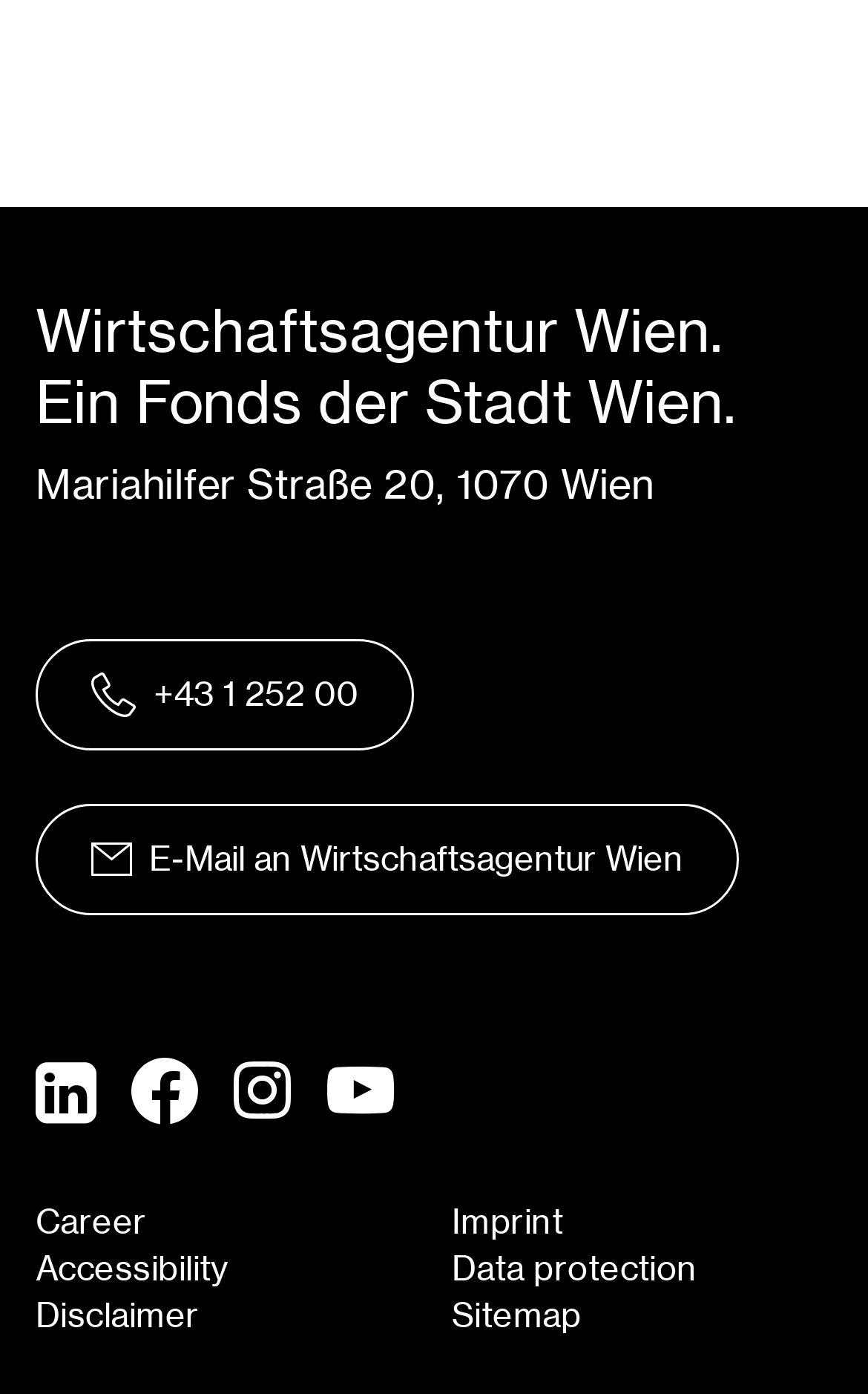What is the purpose of the 'Quicklinks' section?
Refer to the image and answer the question using a single word or phrase.

To provide quick access to important pages